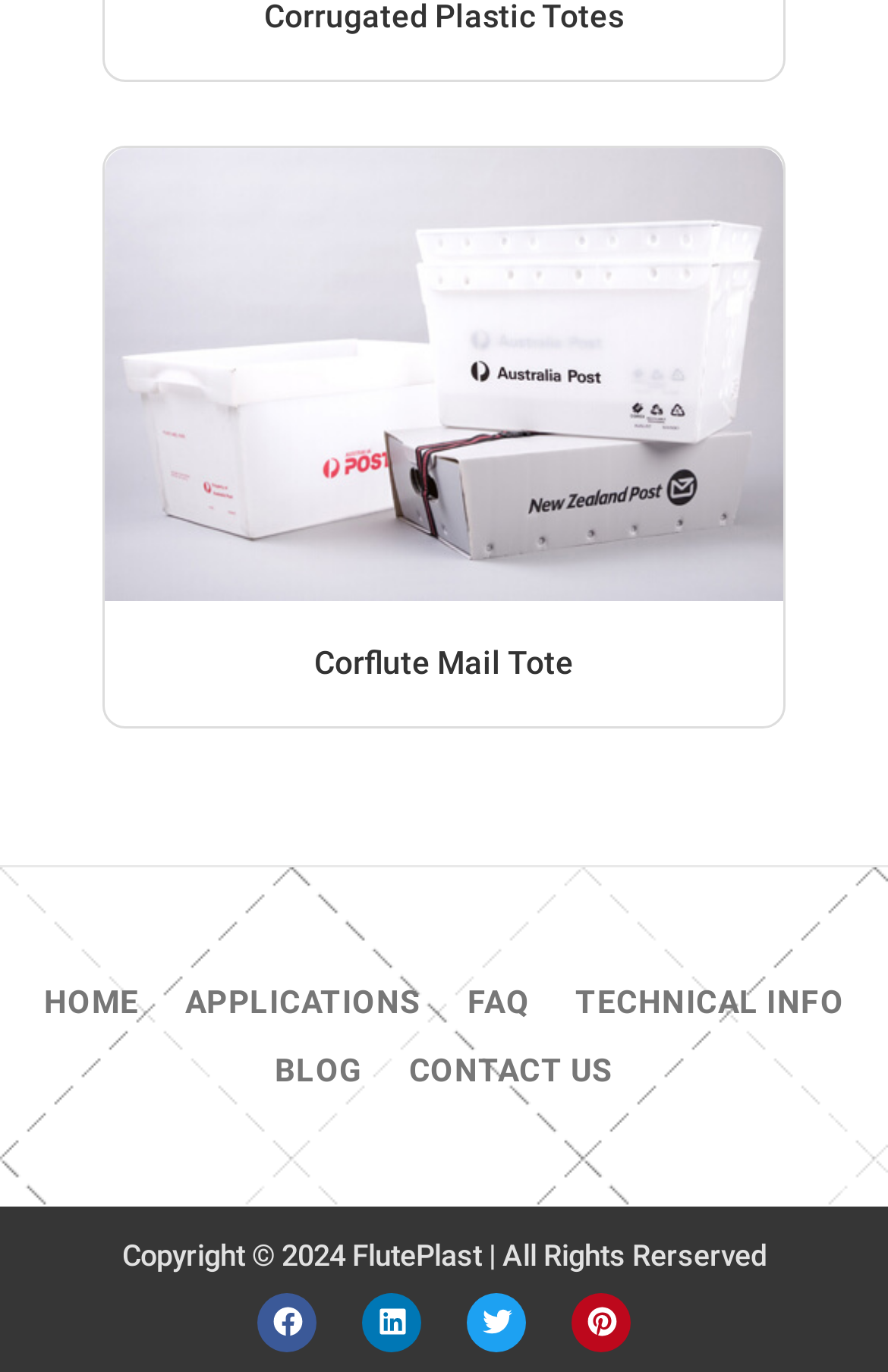What are the main navigation links?
Based on the screenshot, provide your answer in one word or phrase.

HOME, APPLICATIONS, FAQ, TECHNICAL INFO, BLOG, CONTACT US